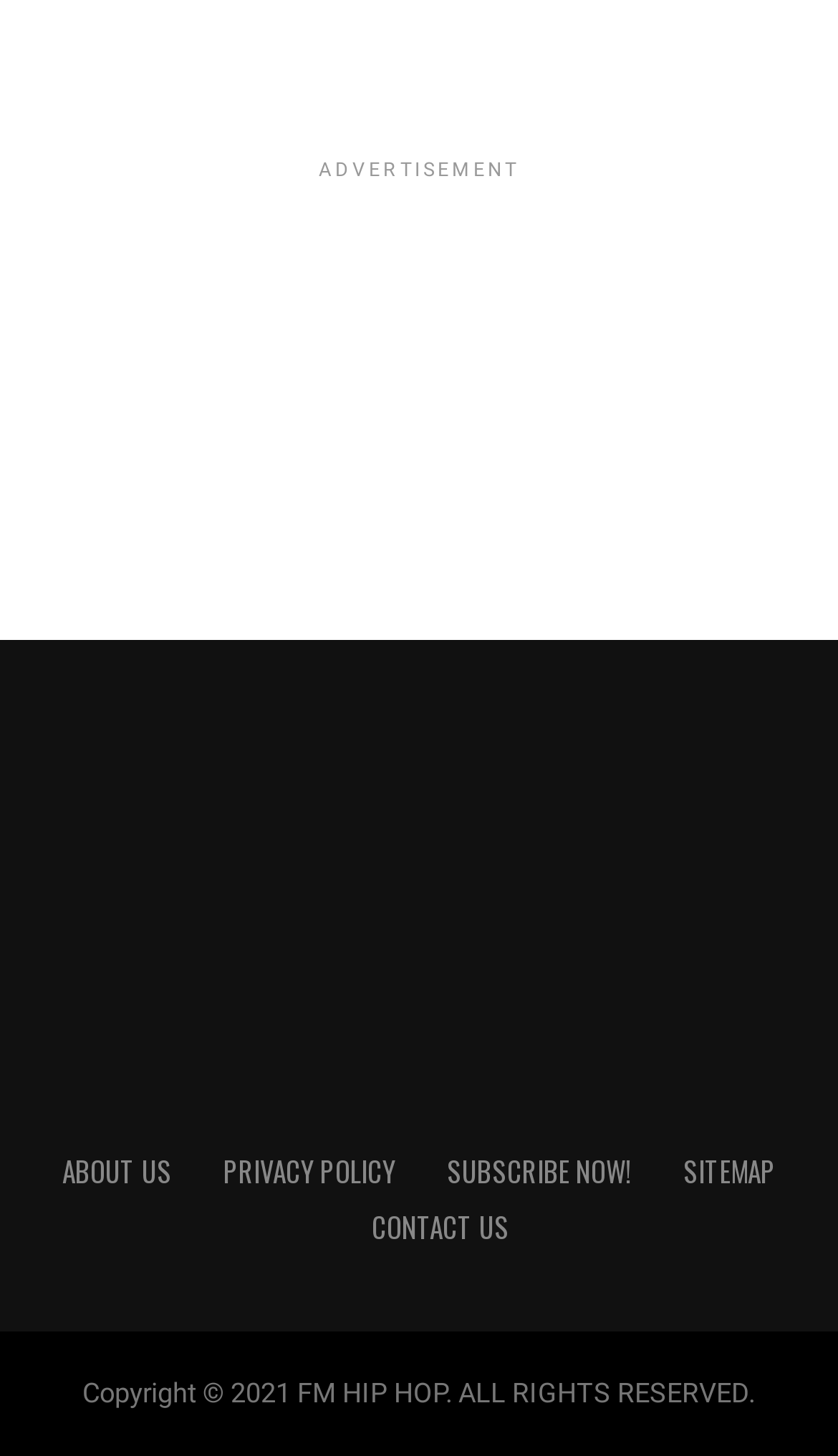Please provide a comprehensive response to the question below by analyzing the image: 
What degree did Ludacris receive?

The link element mentions 'honorary Bachelor’s Degree', which is the degree Ludacris received from Georgia State University.